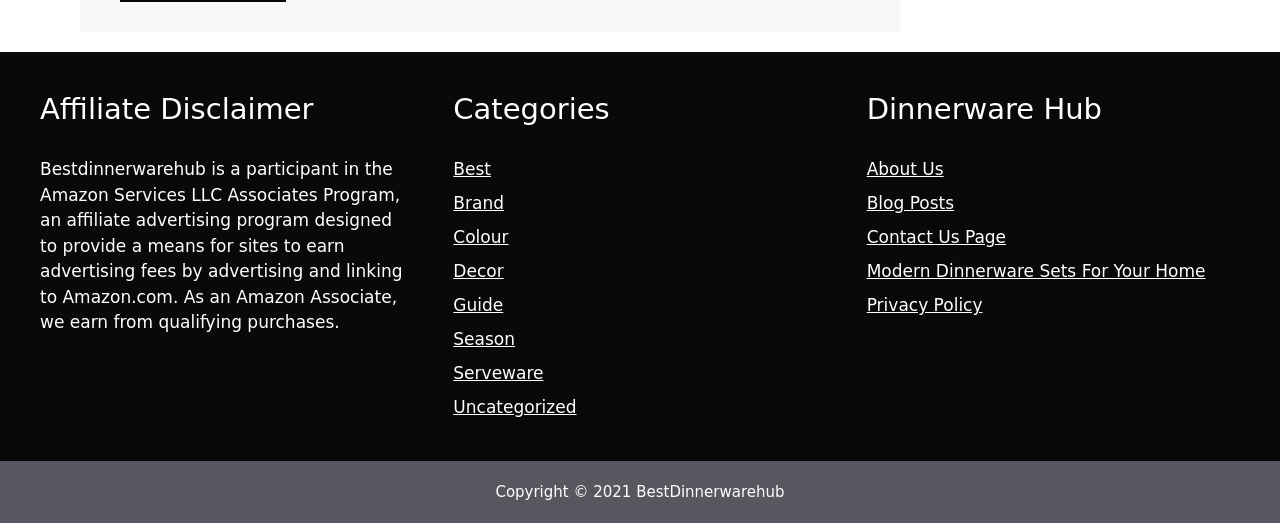With reference to the screenshot, provide a detailed response to the question below:
What is the name of the website?

The name of the website is Dinnerware Hub, which is mentioned in the heading section, along with other links to different parts of the website.